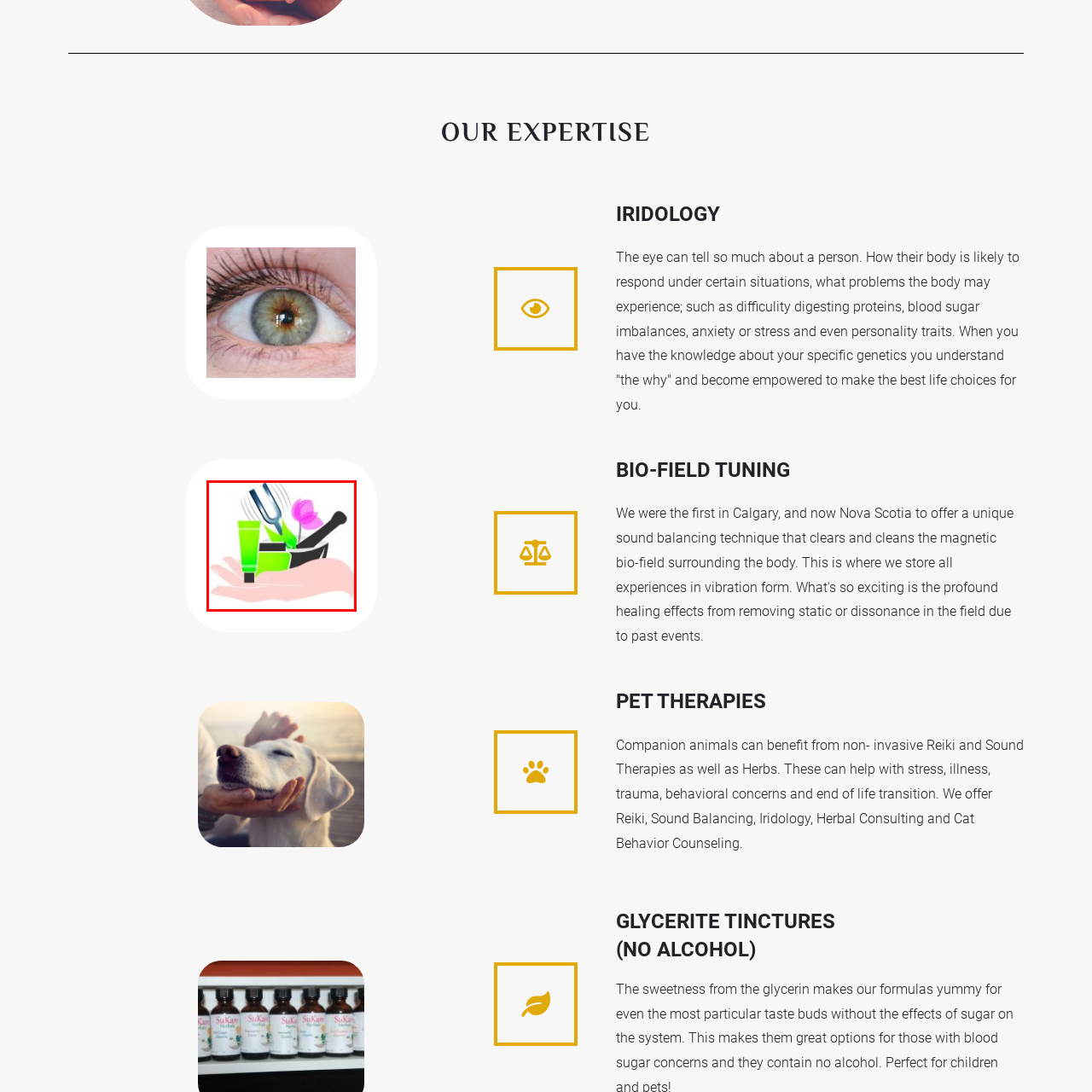Create a detailed narrative of the scene depicted inside the red-outlined image.

The image features a stylized illustration showing a hand gently cradling several natural wellness elements. Prominently displayed are green and black containers, possibly representing herbal products or remedies, along with a mortar and pestle which hint at traditional practices in herbalism and natural therapy. An essential tool, a tuning fork, is included, suggesting sound healing or bio-field tuning practices that align with holistic health approaches. Adding a touch of vibrancy, a pink flower is depicted, symbolizing natural beauty and the soothing effects of botanical elements. This illustration embodies the theme of holistic health care, emphasizing the synergy of natural remedies and sound therapies.